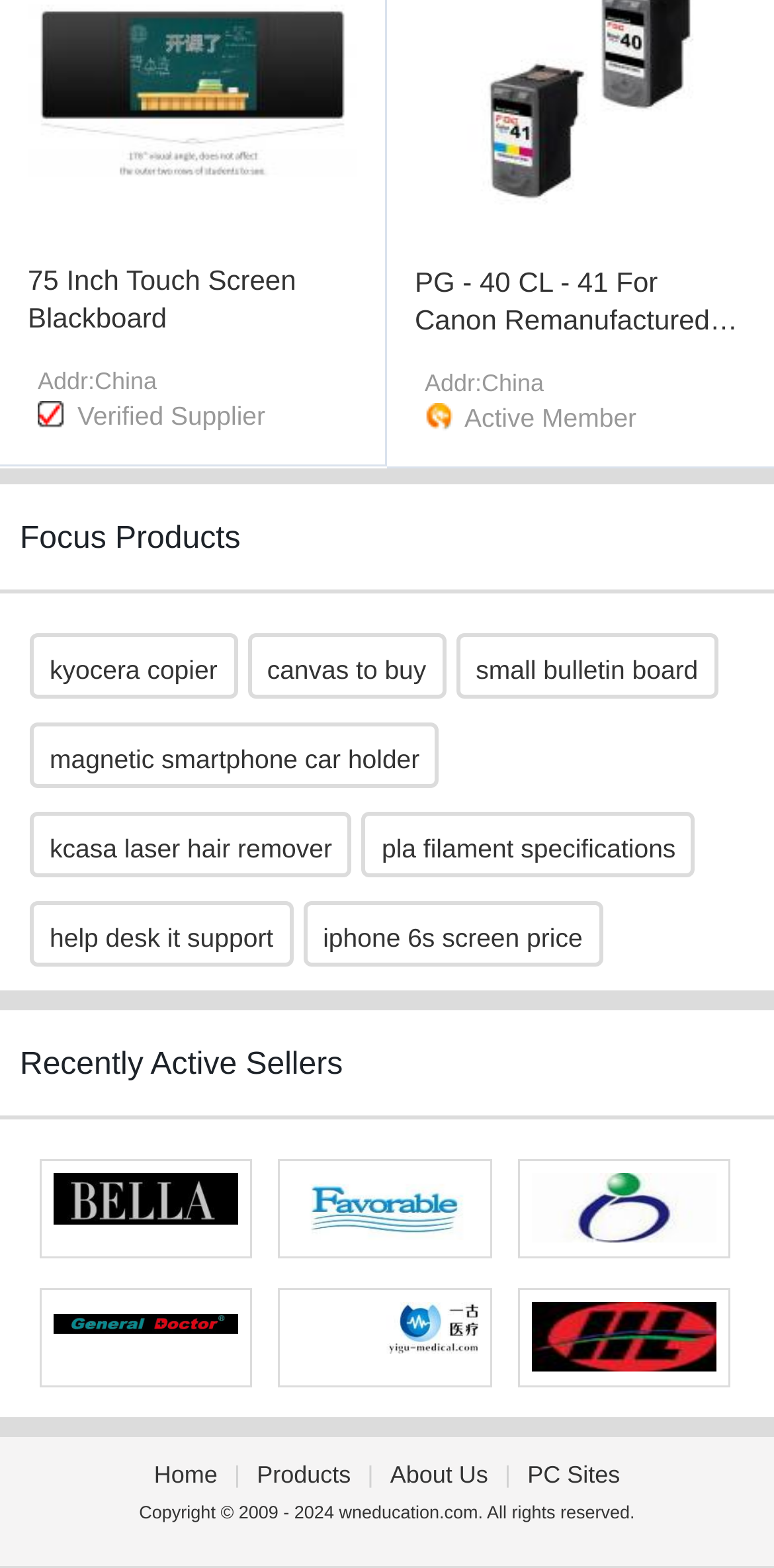Bounding box coordinates are specified in the format (top-left x, top-left y, bottom-right x, bottom-right y). All values are floating point numbers bounded between 0 and 1. Please provide the bounding box coordinate of the region this sentence describes: About Us

[0.491, 0.932, 0.643, 0.95]